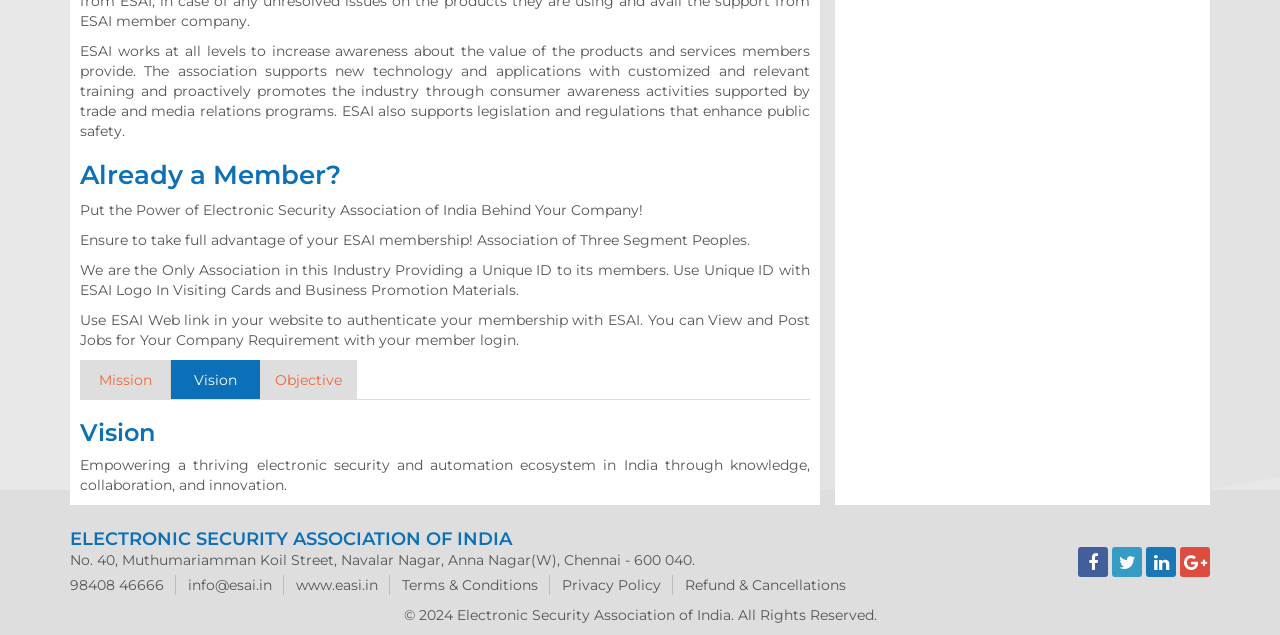Could you provide the bounding box coordinates for the portion of the screen to click to complete this instruction: "Click Mission"?

[0.062, 0.567, 0.133, 0.63]